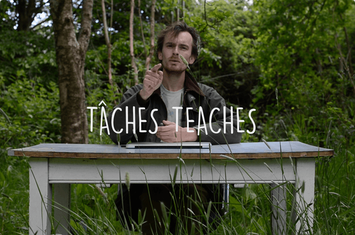Explain the contents of the image with as much detail as possible.

In this evocative image, TÂCHES, a certified trainer and music producer, is seated at a rustic table surrounded by lush greenery. He gestures thoughtfully, perhaps sharing insights on music production or artistry, embodying a blend of creativity and nature. The bold and stylized text "TÂCHES TEACHES" overlays the scene, reinforcing his role as a mentor in the domain of sound design. This visual captures a moment of inspiration and connection with the natural world, inviting viewers to engage with his teachings in a setting that is both serene and intellectual.